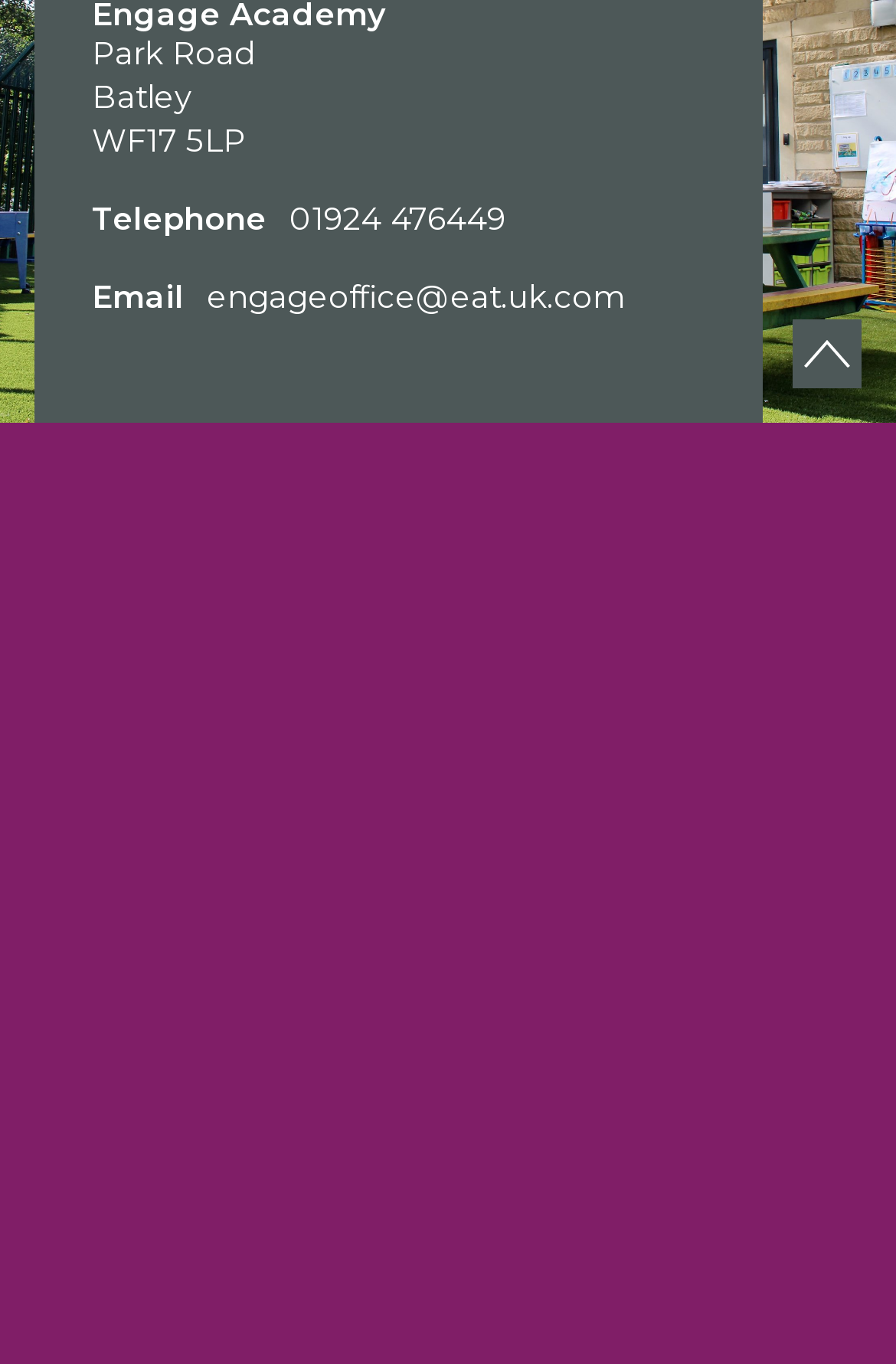Using the description: "title="360 Degree Online Safety Award"", determine the UI element's bounding box coordinates. Ensure the coordinates are in the format of four float numbers between 0 and 1, i.e., [left, top, right, bottom].

[0.449, 0.528, 0.705, 0.697]